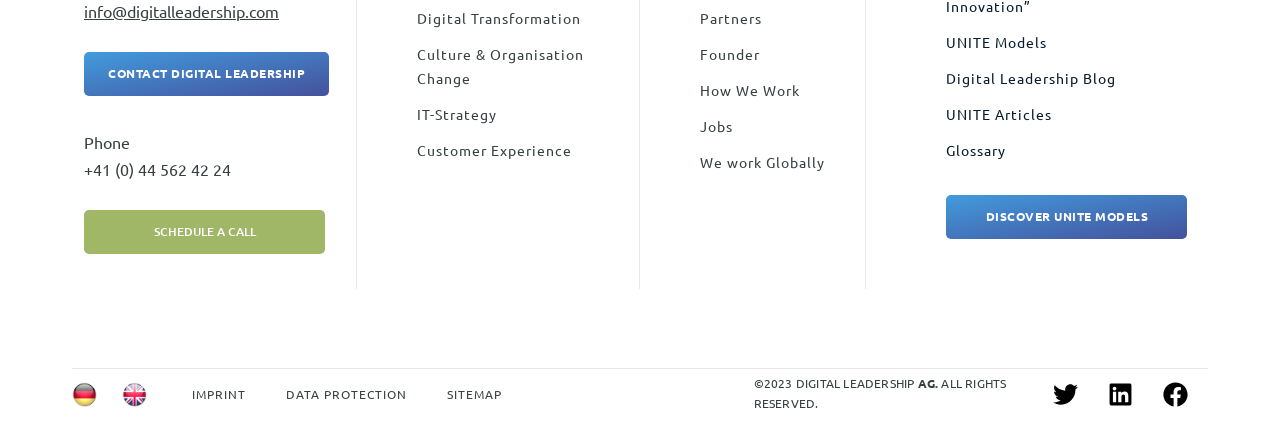What is the email address to contact Digital Leadership?
Observe the image and answer the question with a one-word or short phrase response.

info@digitalleadership.com